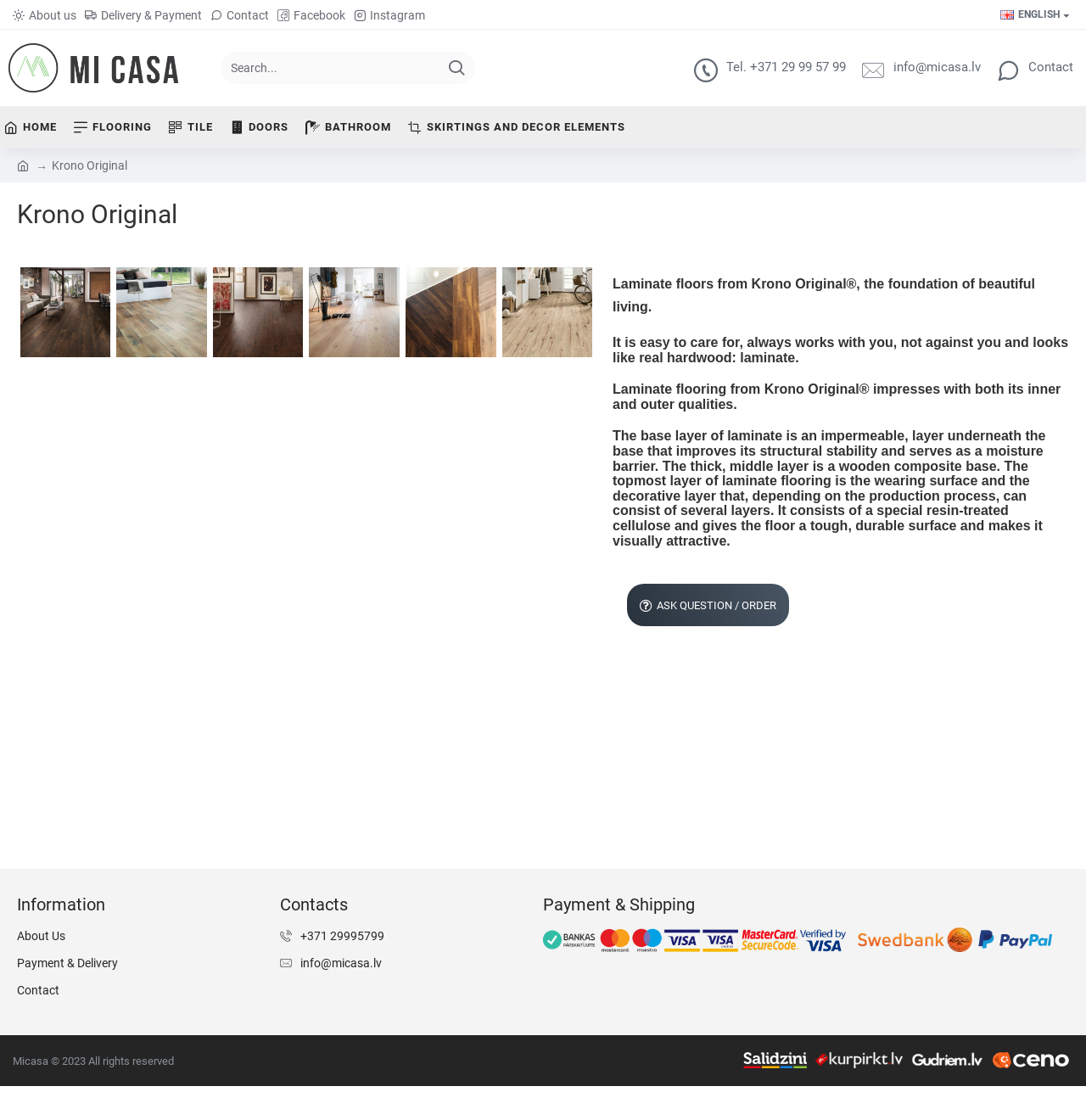Provide the bounding box coordinates for the area that should be clicked to complete the instruction: "Ask a question or order".

[0.577, 0.521, 0.727, 0.559]